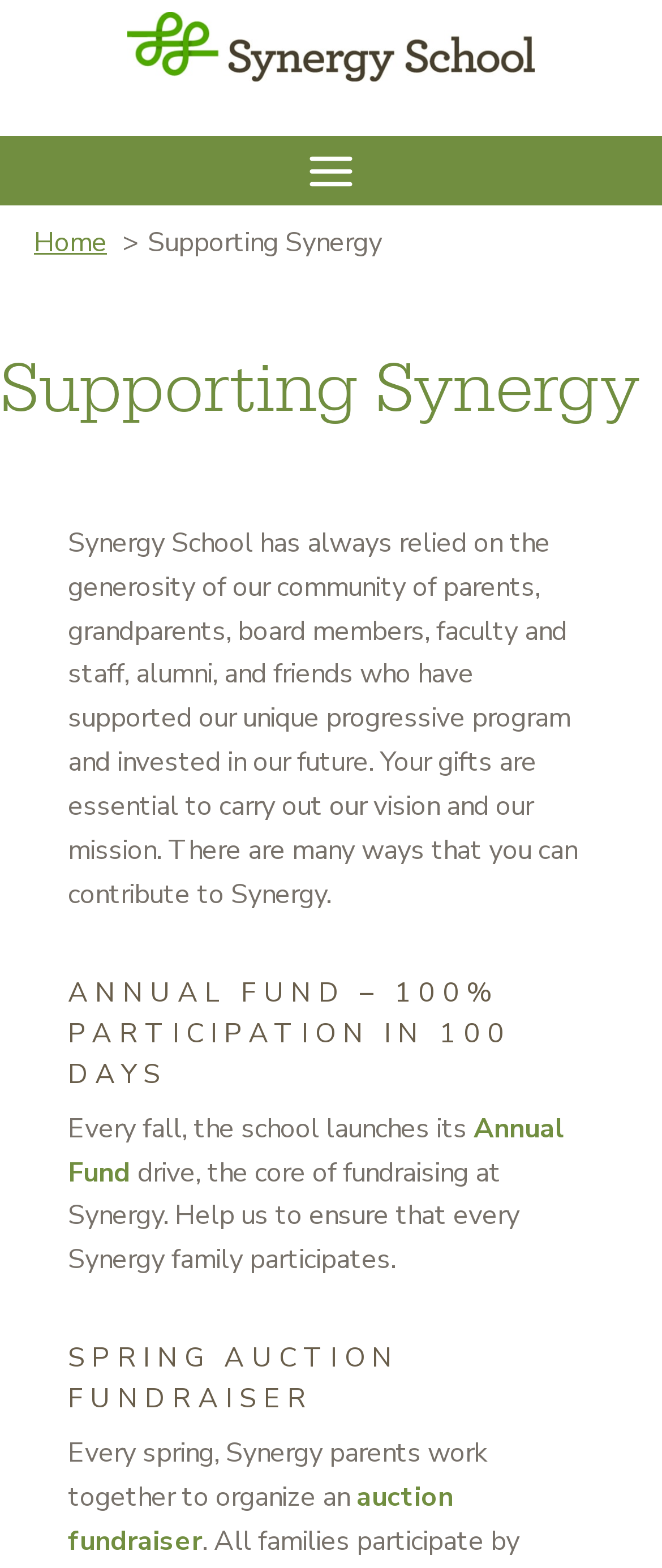Identify the coordinates of the bounding box for the element described below: "Email Pablo Belluccini". Return the coordinates as four float numbers between 0 and 1: [left, top, right, bottom].

None